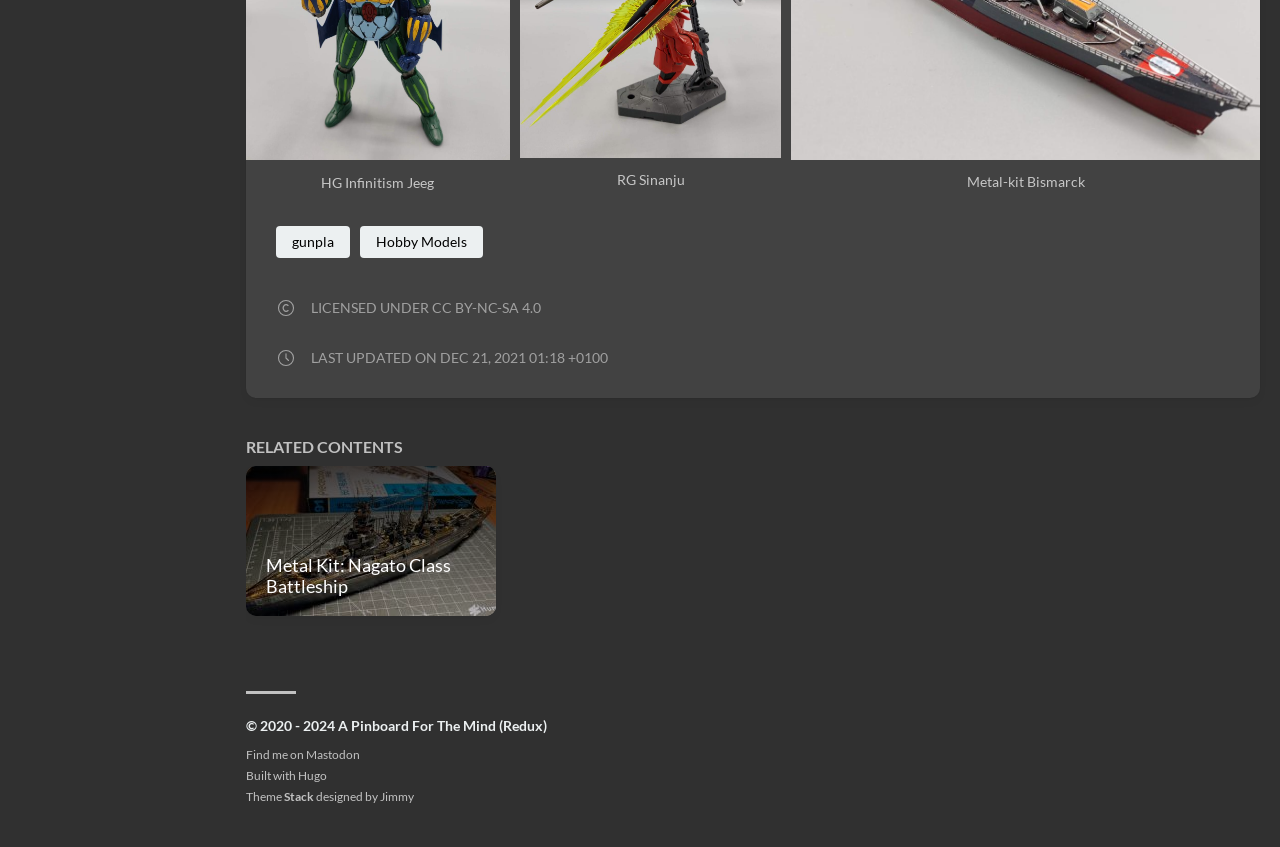Identify the bounding box coordinates for the element that needs to be clicked to fulfill this instruction: "find me on Mastodon". Provide the coordinates in the format of four float numbers between 0 and 1: [left, top, right, bottom].

[0.212, 0.882, 0.281, 0.899]